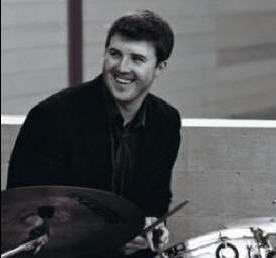Please provide a one-word or phrase answer to the question: 
What is Chris Mattoon's role in the music community?

Teacher and performer